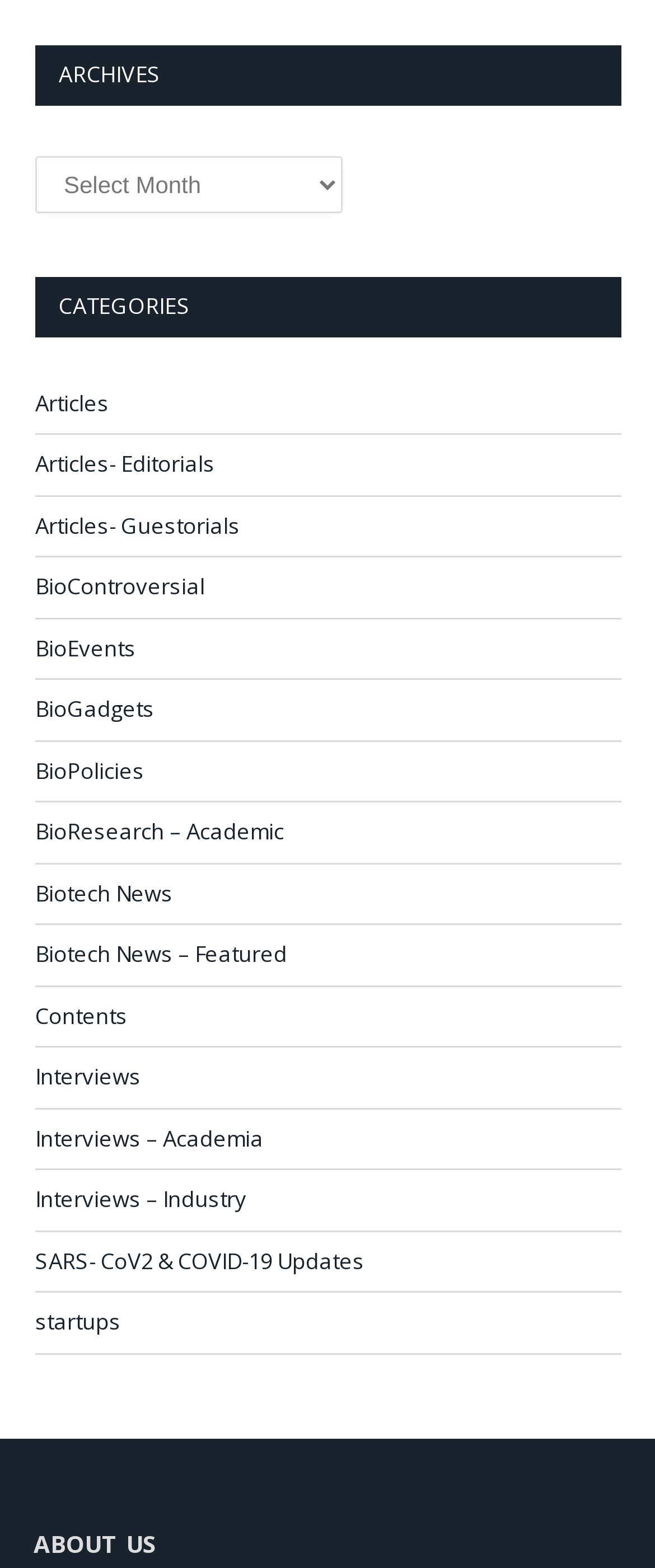Please answer the following question using a single word or phrase: 
How many headings are there on the page?

3